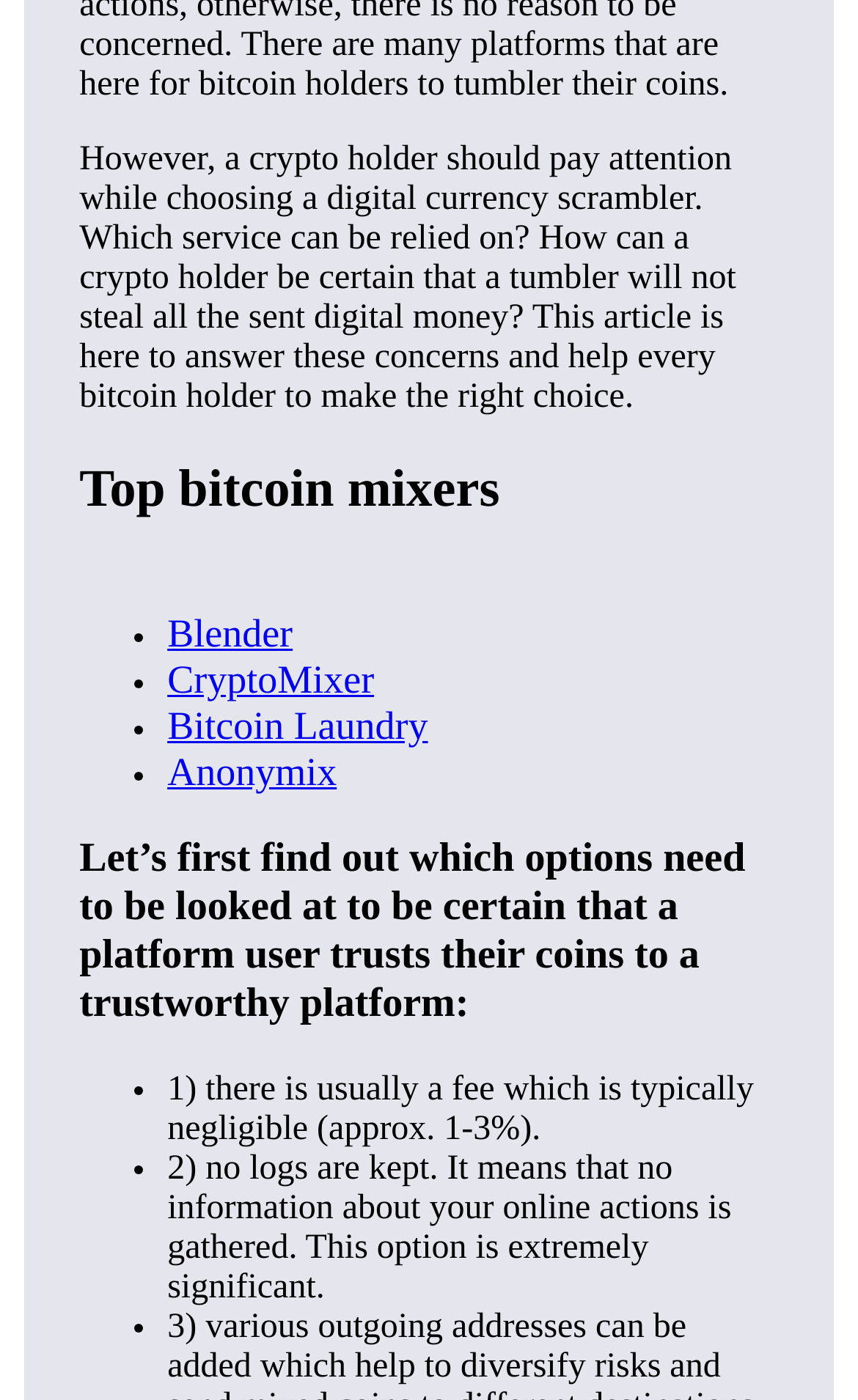What is the purpose of this article?
Please give a well-detailed answer to the question.

I inferred the purpose of the article from the static text 'This article is here to answer these concerns and help every bitcoin holder to make the right choice.', which suggests that the article aims to help bitcoin holders choose a trustworthy bitcoin mixer.